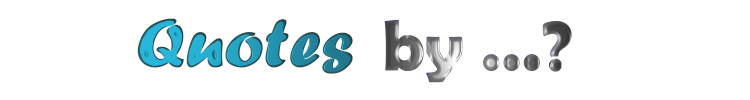Provide a short answer using a single word or phrase for the following question: 
What is the purpose of the image?

Visual introduction to quotes